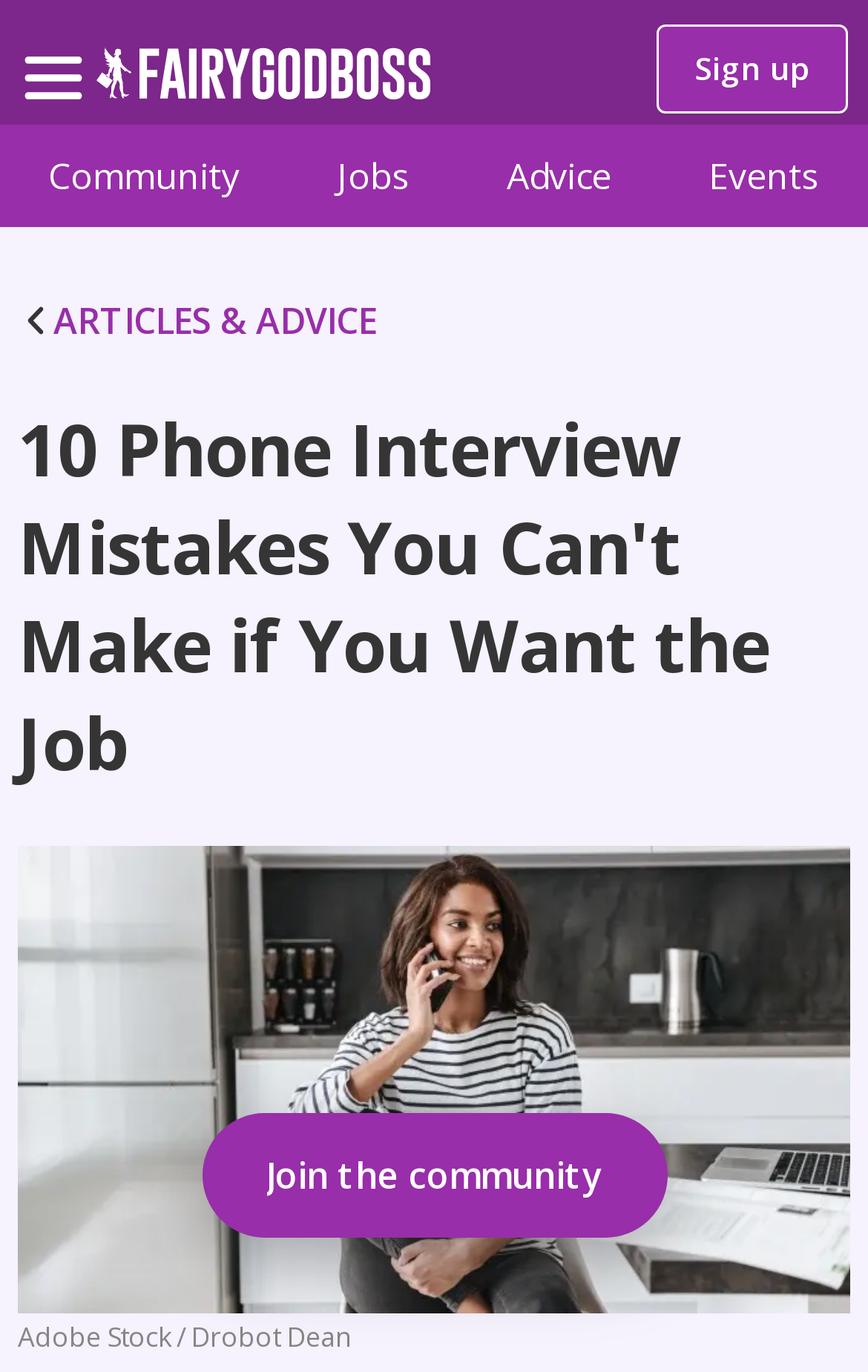Using the image as a reference, answer the following question in as much detail as possible:
What is the purpose of the 'Join the community' button?

I inferred the purpose of the 'Join the community' button by its text and position on the page. The button is placed below the article and has a prominent design, suggesting that it is a call-to-action to encourage users to join the community.